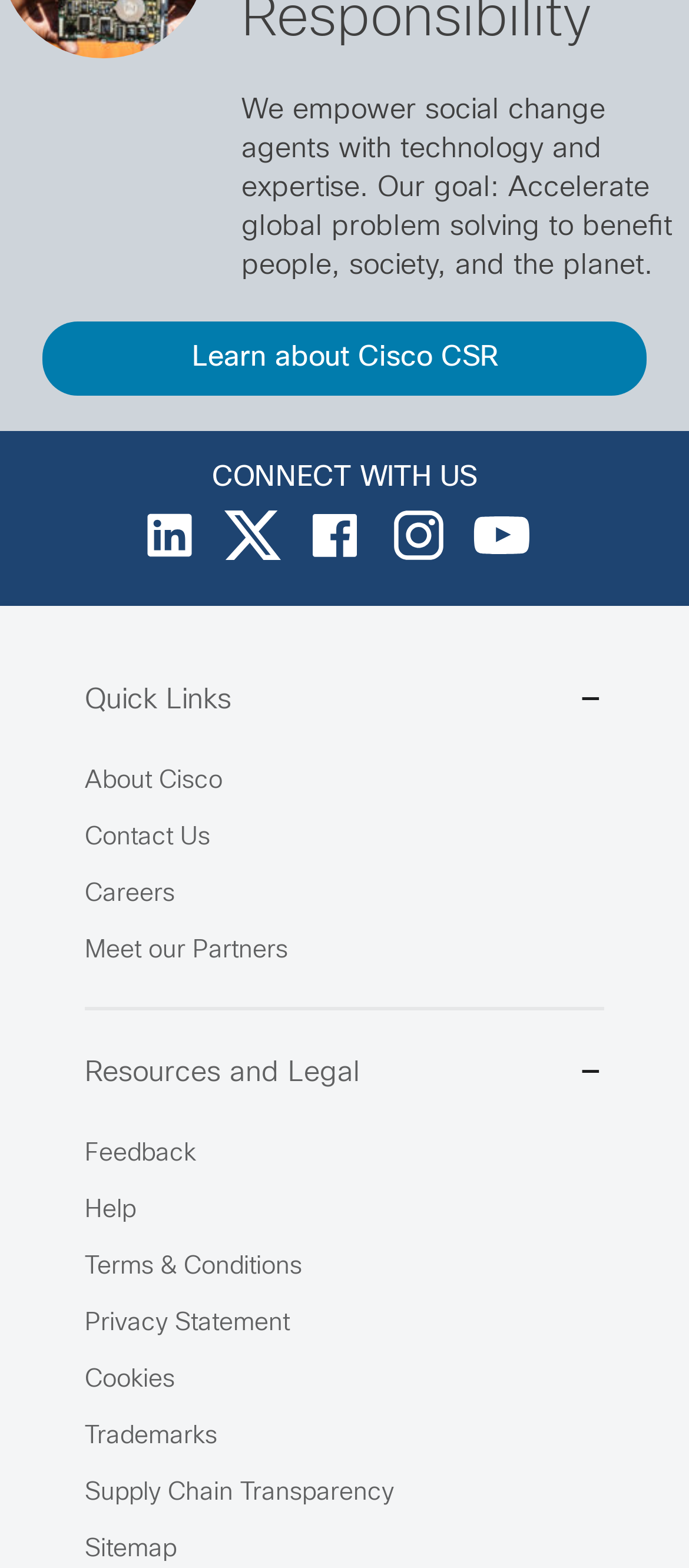Locate the bounding box coordinates of the item that should be clicked to fulfill the instruction: "Connect with us on social media".

[0.205, 0.344, 0.287, 0.364]